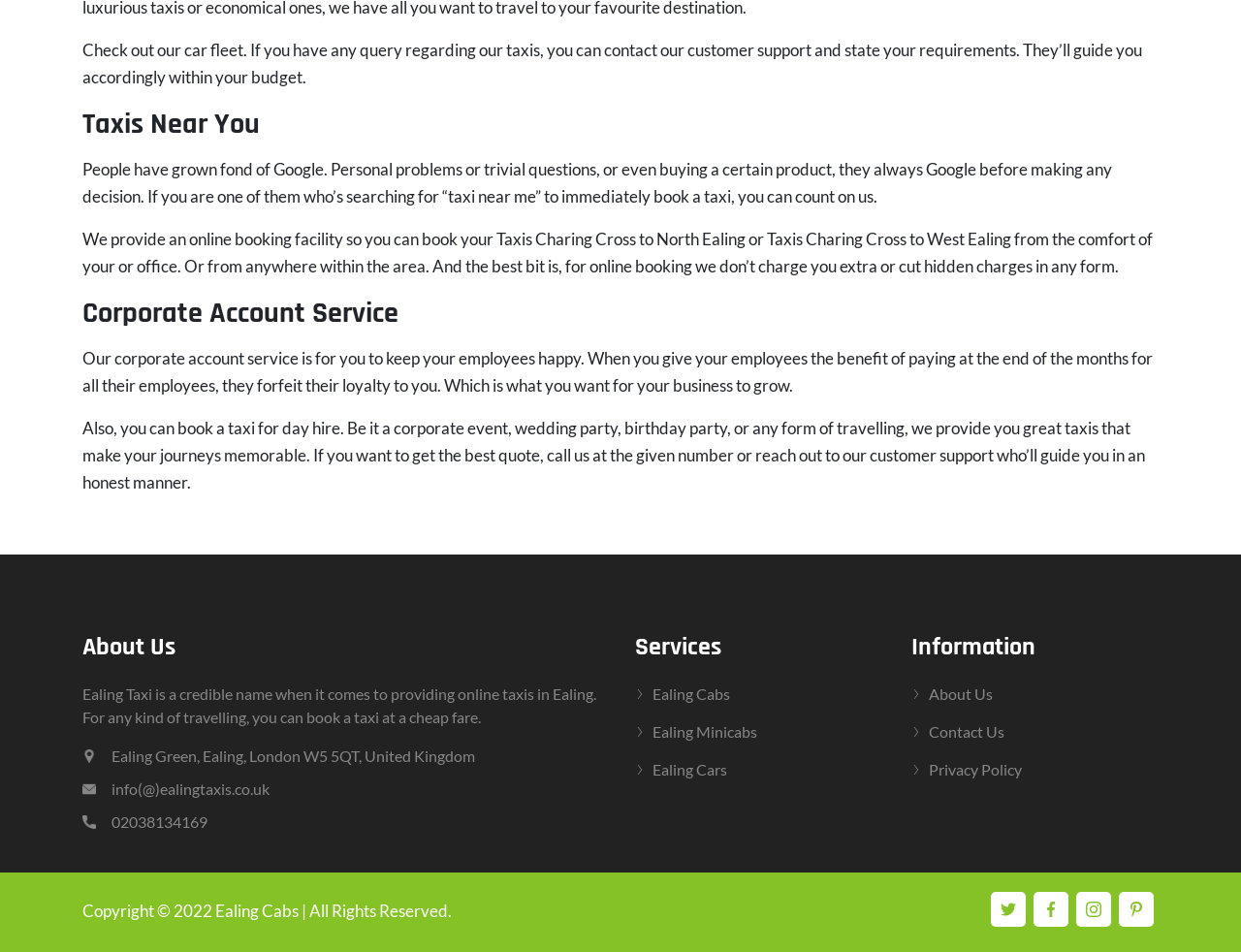Identify the bounding box of the UI component described as: "Privacy Policy".

[0.748, 0.798, 0.823, 0.817]